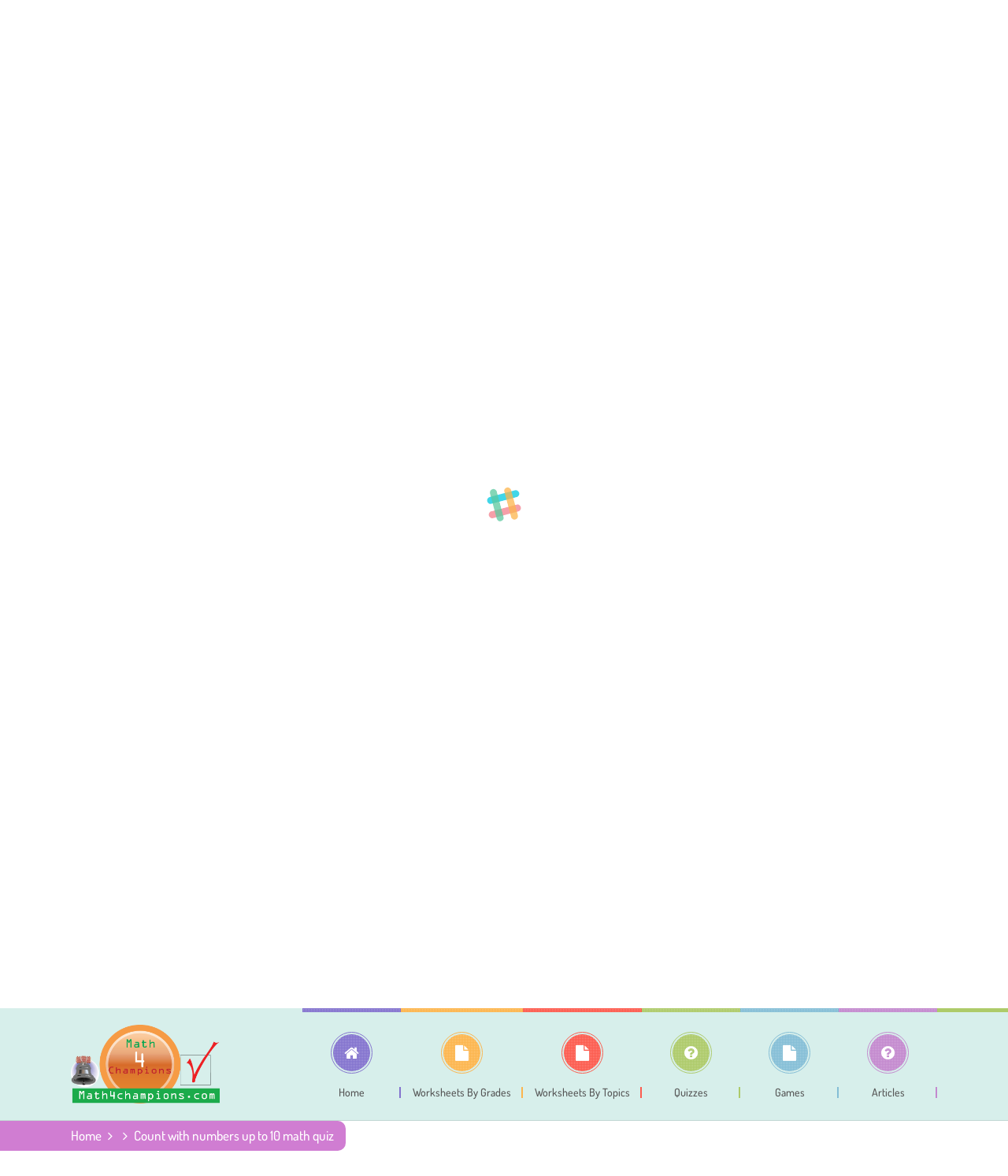Based on the provided description, "Worksheets By Topics", find the bounding box of the corresponding UI element in the screenshot.

[0.519, 0.857, 0.637, 0.934]